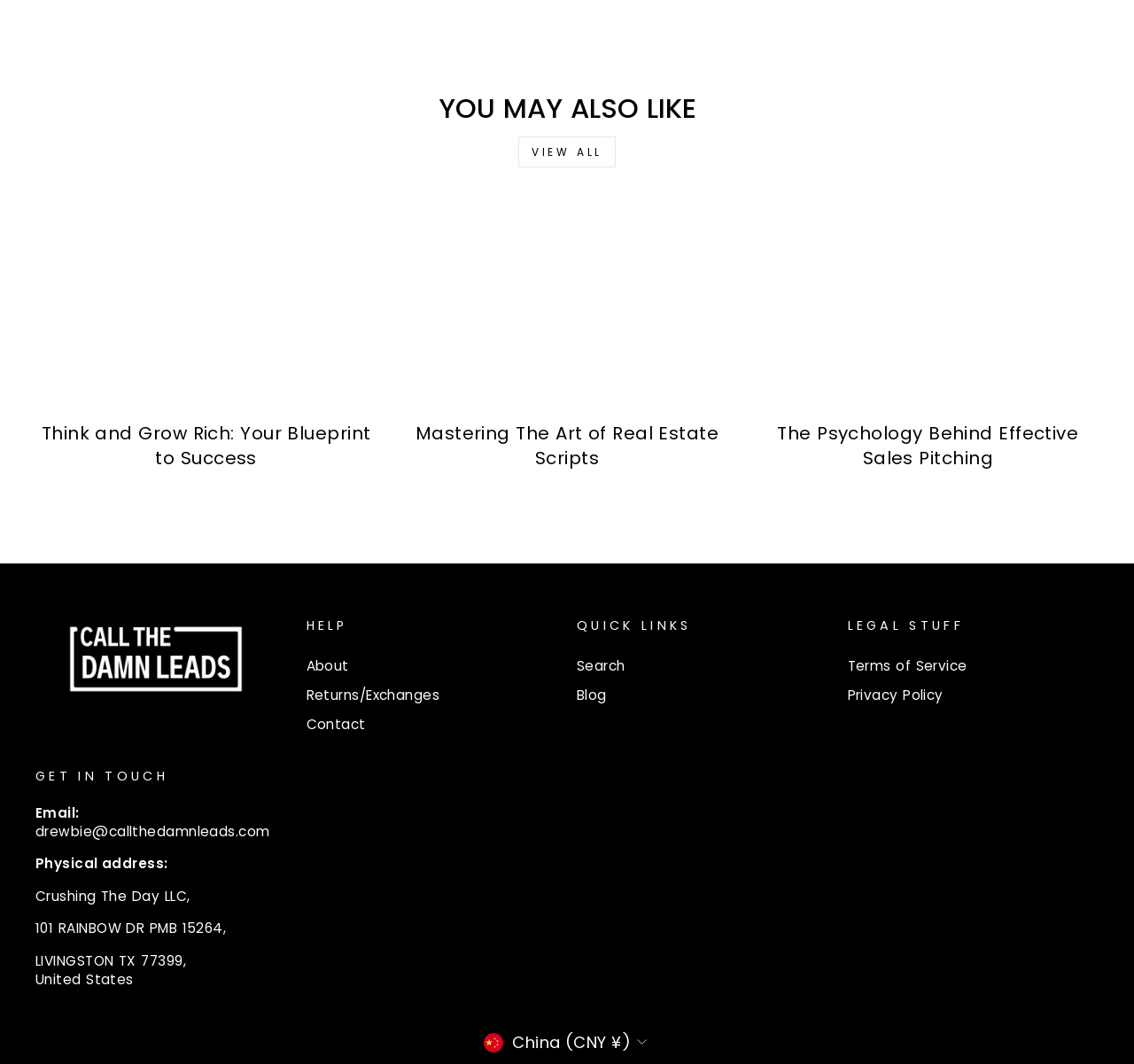Respond to the question below with a single word or phrase:
What is the title of the first recommended book?

Think and Grow Rich